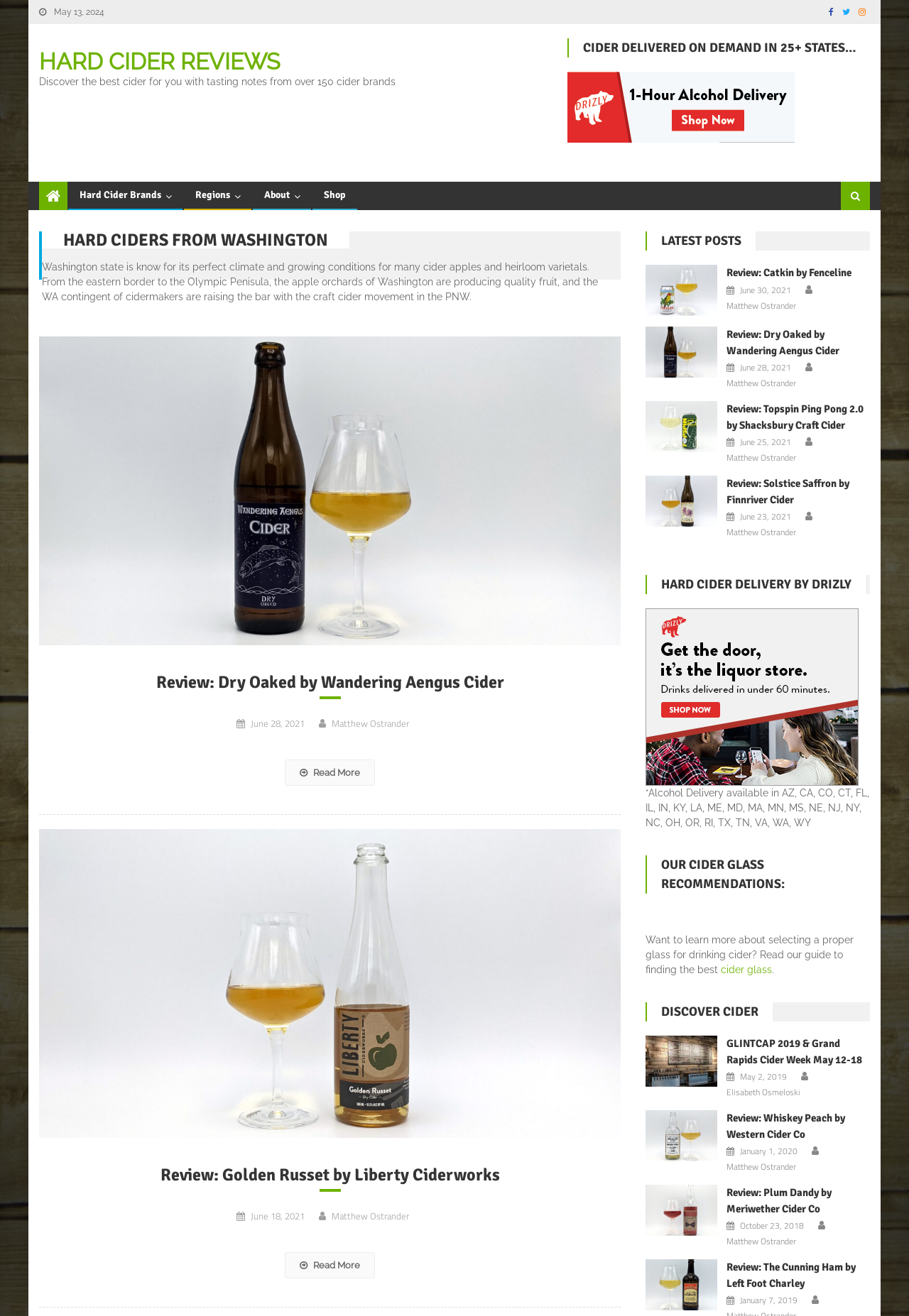What is the purpose of the 'OUR CIDER GLASS RECOMMENDATIONS' section?
Carefully analyze the image and provide a thorough answer to the question.

The 'OUR CIDER GLASS RECOMMENDATIONS' section is likely intended to provide guidance on selecting a proper glass for drinking cider, as indicated by the text 'Want to learn more about selecting a proper glass for drinking cider? Read our guide to finding the best'.